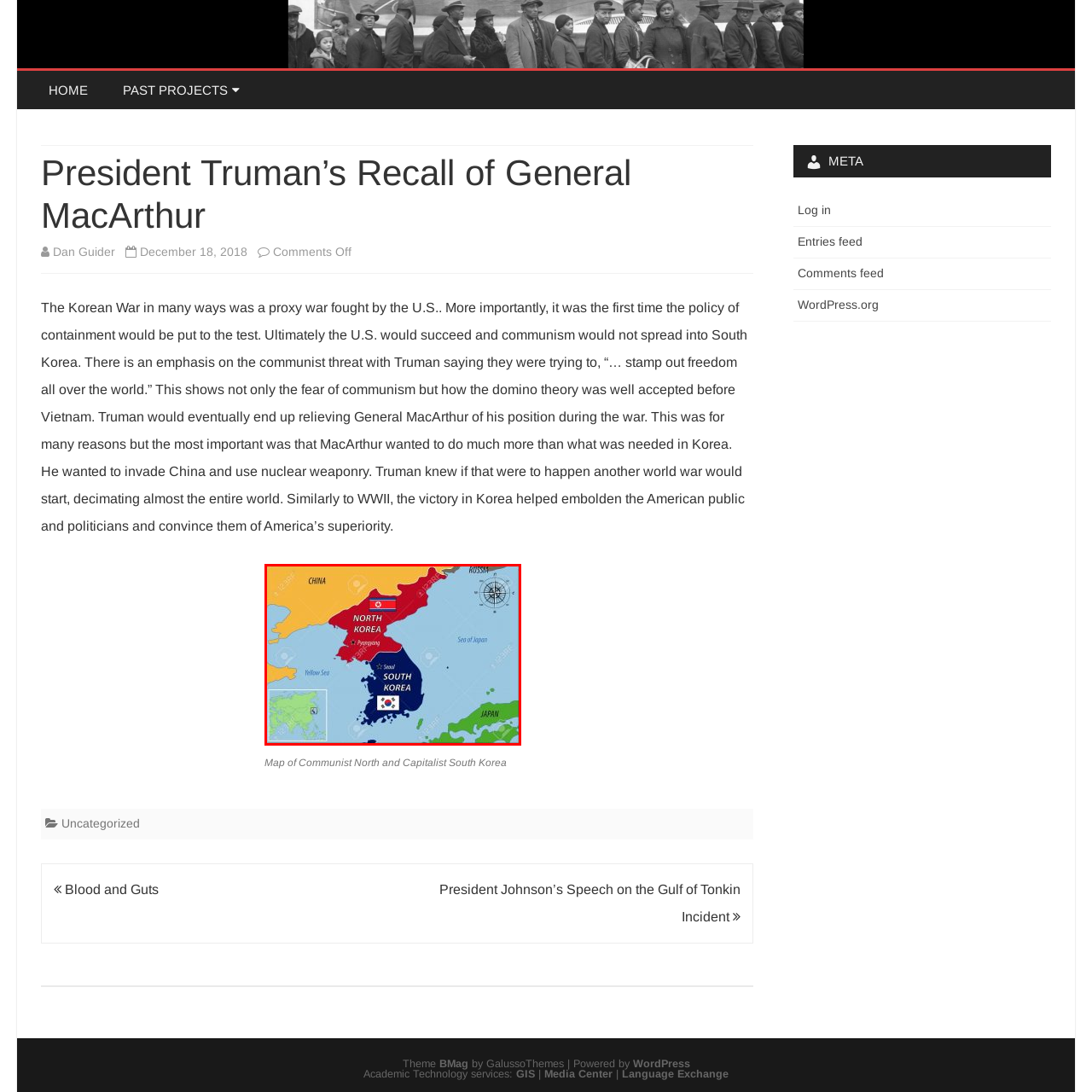Give a detailed account of the visual elements present in the image highlighted by the red border.

The image depicts a political map highlighting the division between North and South Korea, marked by distinct color codes: North Korea is illustrated in red, featuring its capital, Pyongyang, while South Korea is shown in blue, with Seoul indicated as its capital. The map is annotated with geographical landmarks and neighboring countries, including China to the north and Japan to the southeast. A compass rose is visible in the upper right corner, providing directional orientation. This visual representation underscores the geopolitical context of the Korean Peninsula, particularly relevant in the discussions surrounding the Korean War and the ongoing tension between the two Koreas.